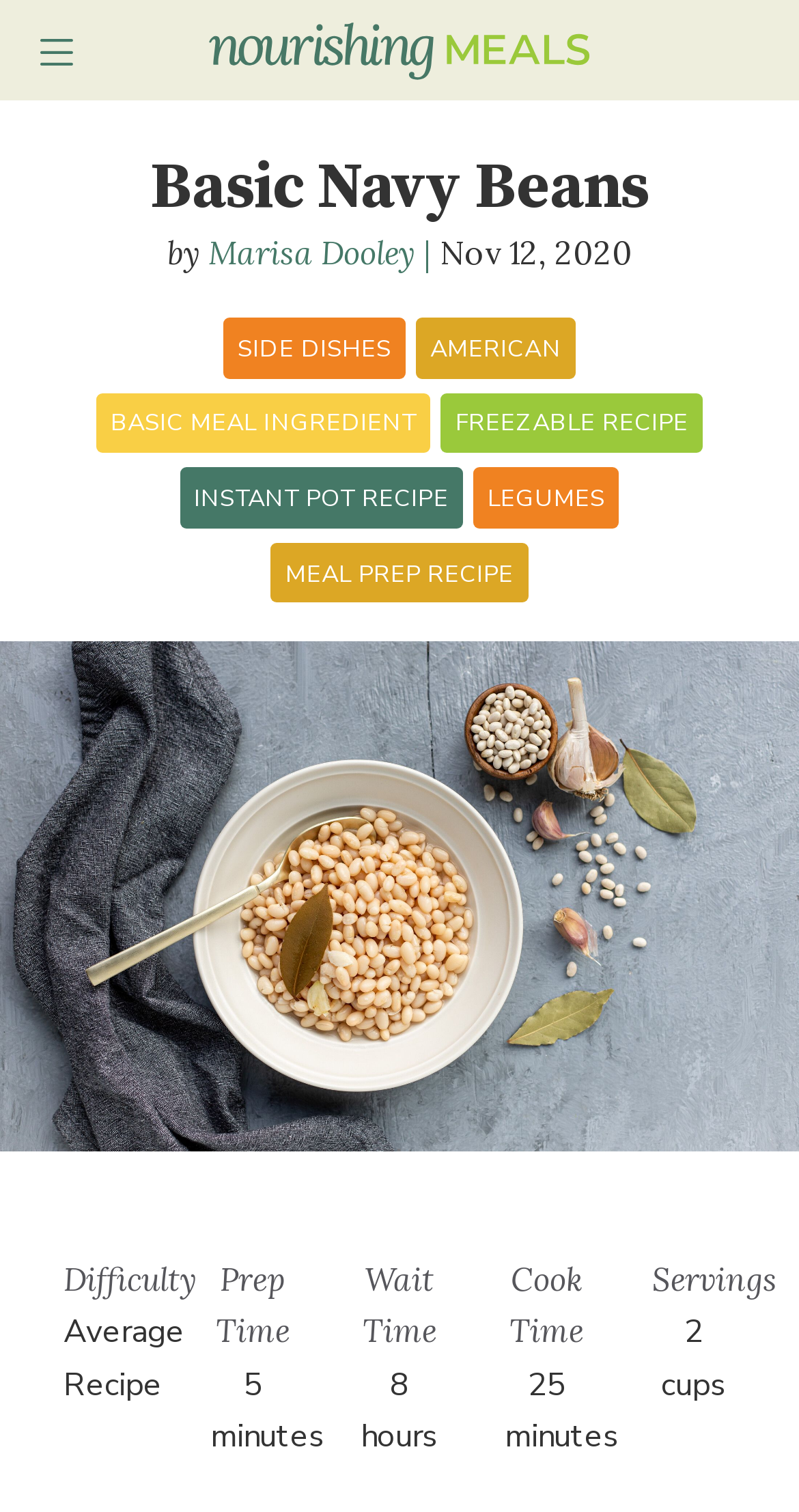Identify and provide the text content of the webpage's primary headline.

Basic Navy Beans